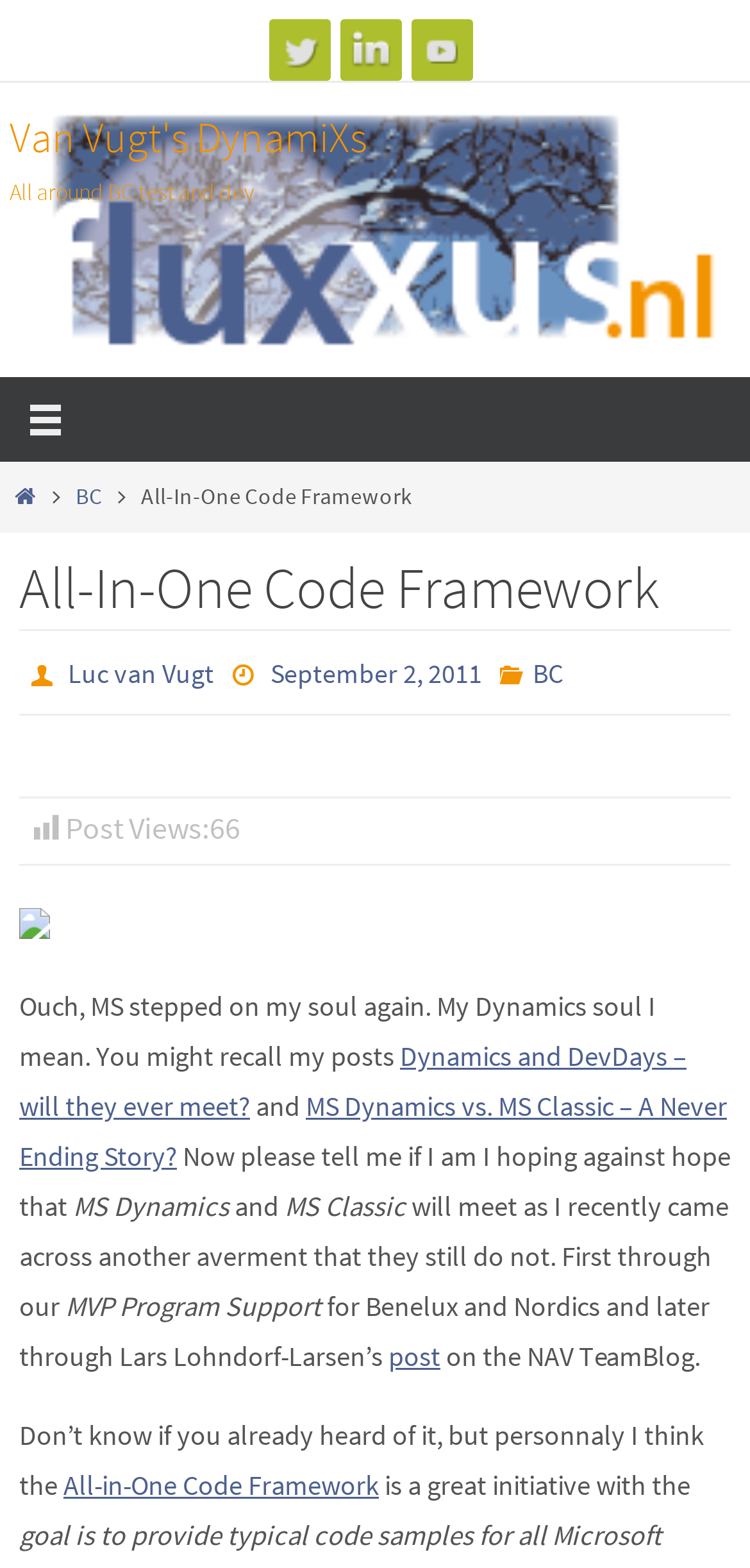Please identify the primary heading on the webpage and return its text.

All-In-One Code Framework